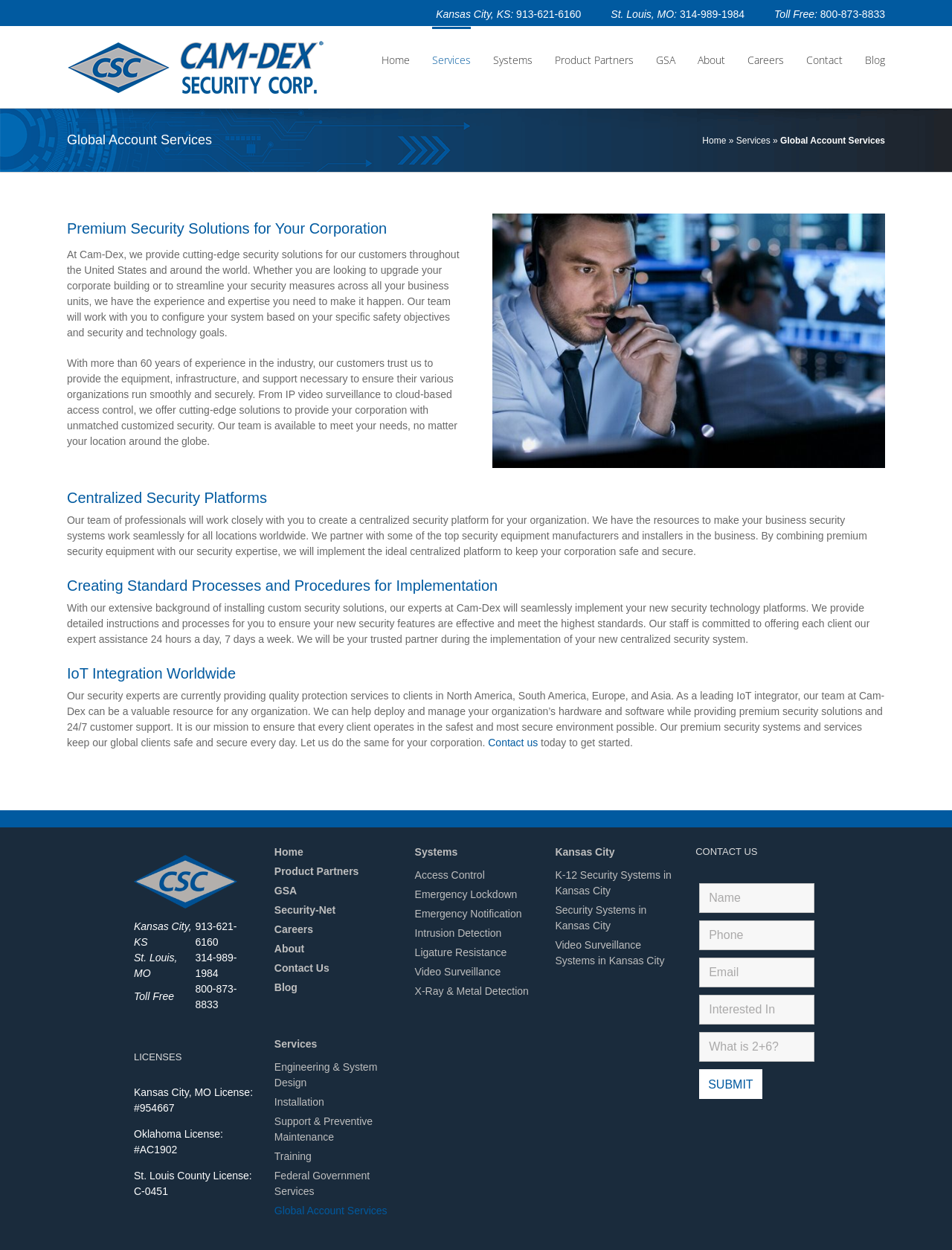Identify the bounding box coordinates for the region to click in order to carry out this instruction: "Learn about IoT Integration Worldwide". Provide the coordinates using four float numbers between 0 and 1, formatted as [left, top, right, bottom].

[0.07, 0.529, 0.93, 0.547]